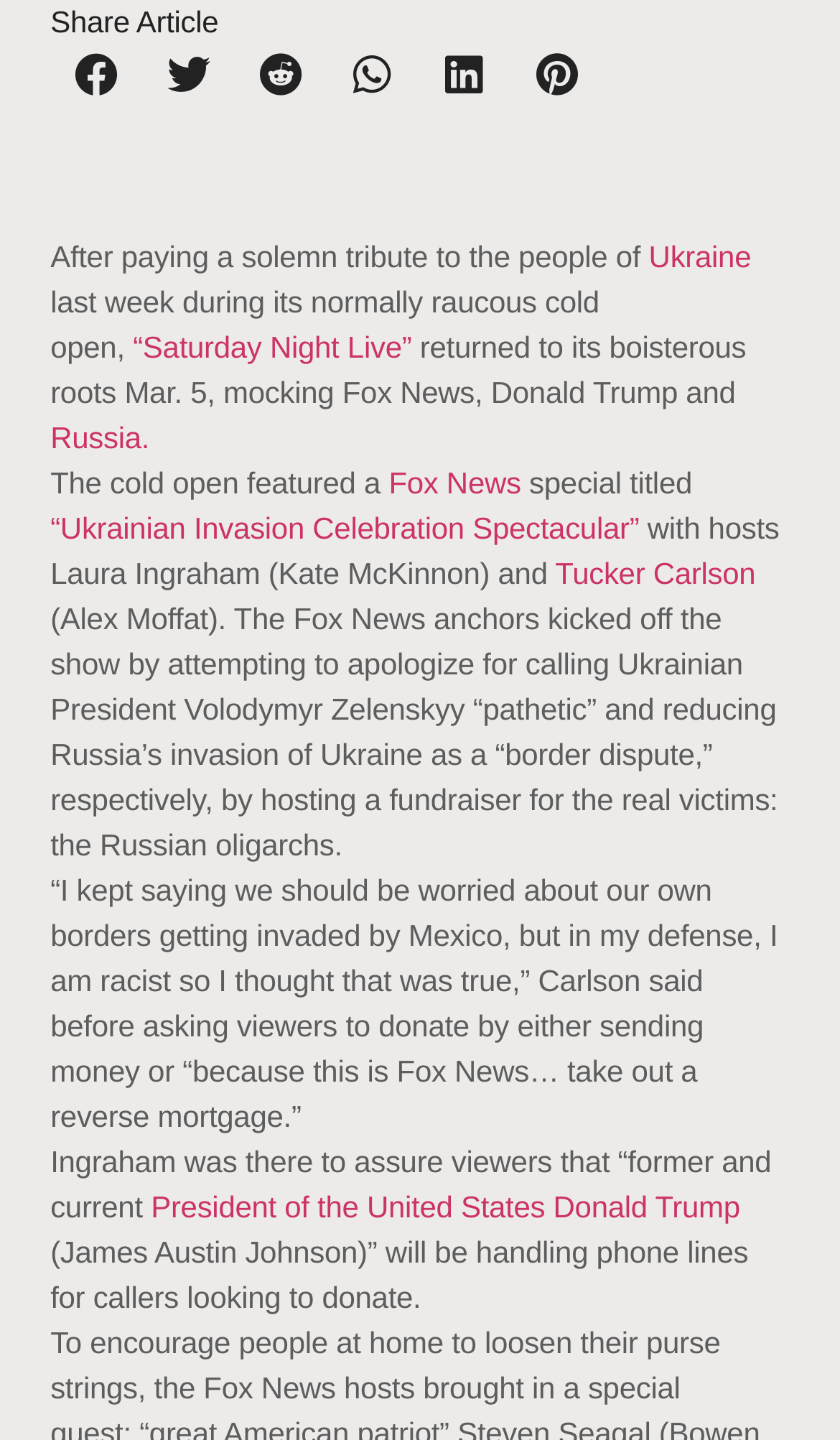Please provide a comprehensive answer to the question below using the information from the image: What is the topic of the article?

I analyzed the content of the webpage and found that the article is discussing a recent episode of 'Saturday Night Live' that mocked Fox News, Donald Trump, and Russia. Therefore, the topic of the article is 'Saturday Night Live'.